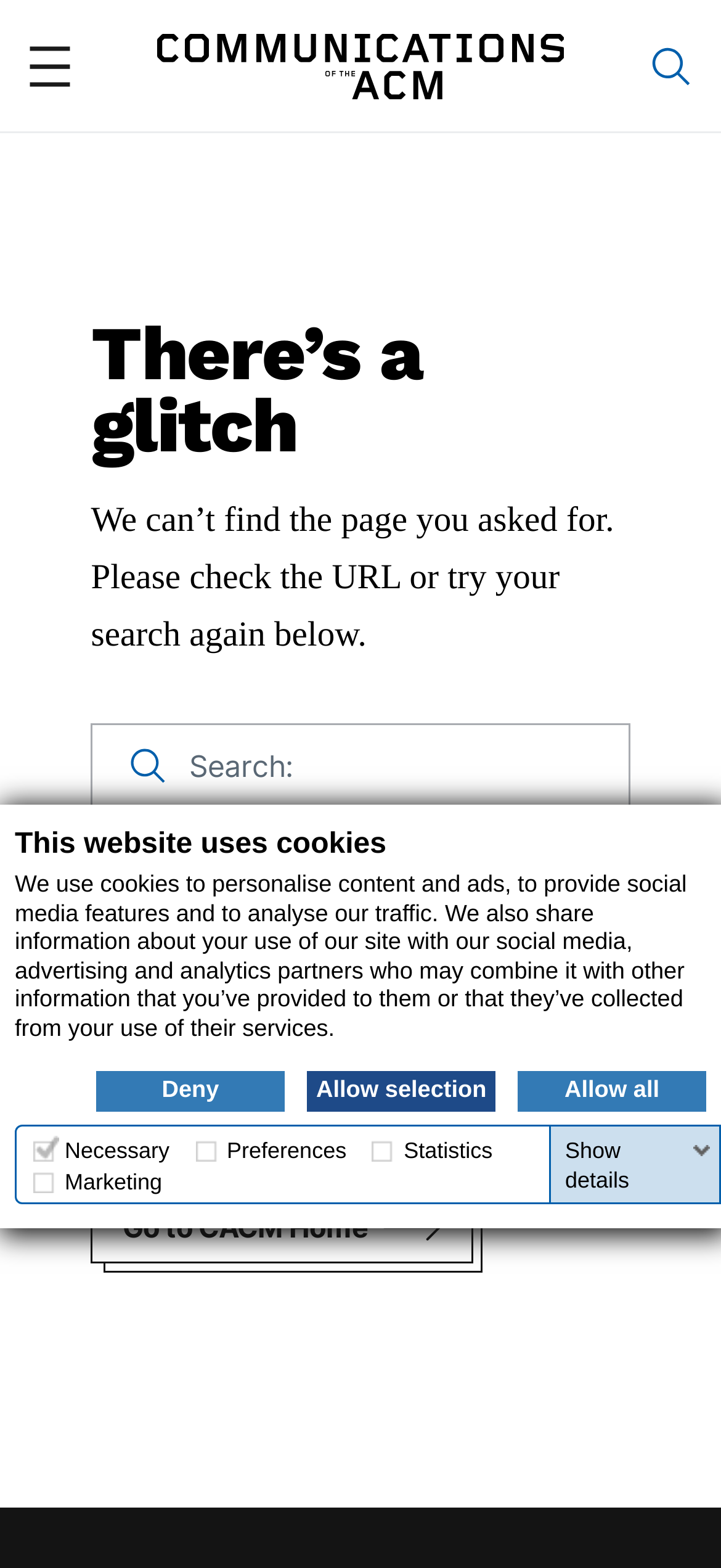Please locate and retrieve the main header text of the webpage.

There’s a glitch